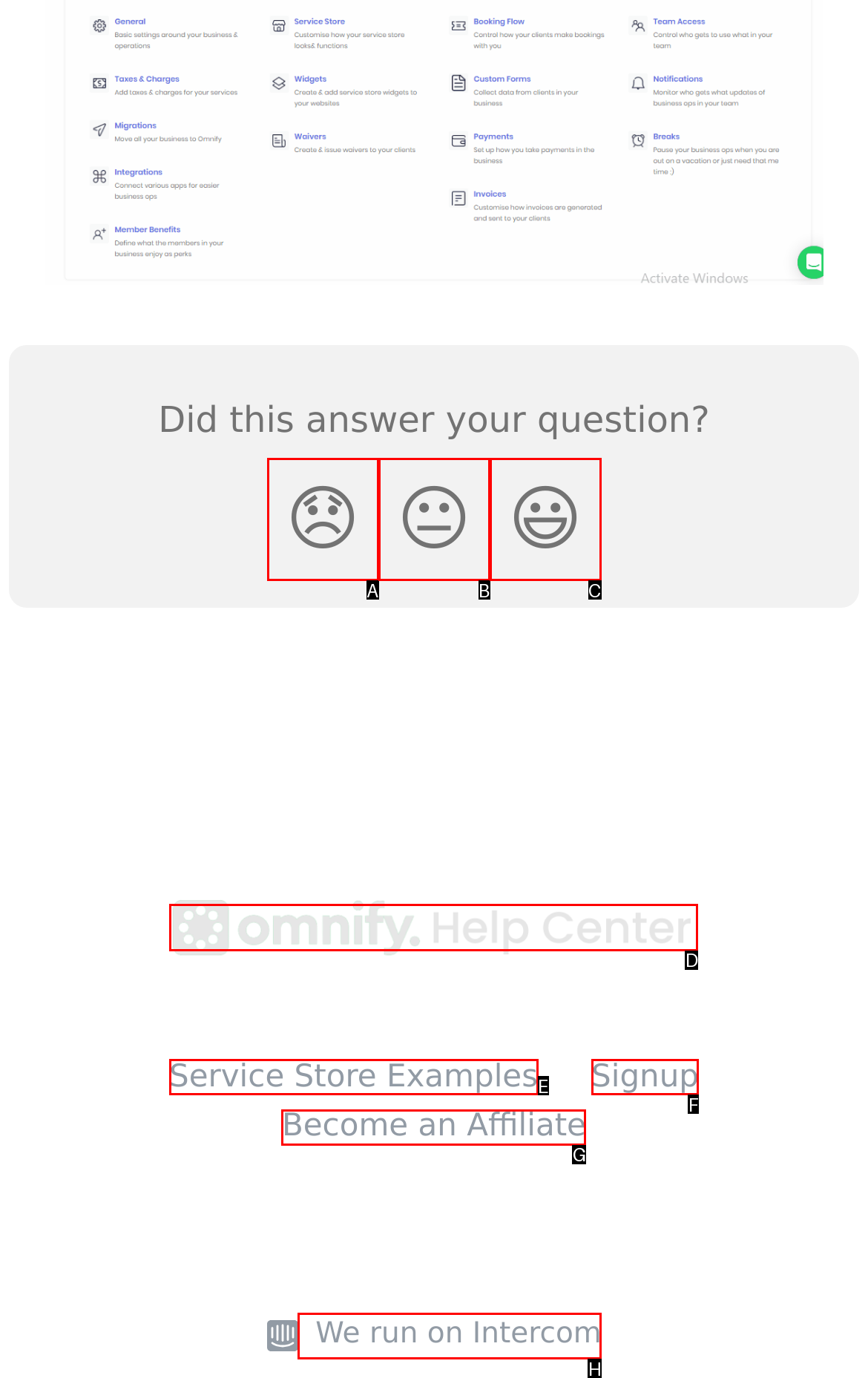Indicate which HTML element you need to click to complete the task: Go to Omnify Help Center. Provide the letter of the selected option directly.

D